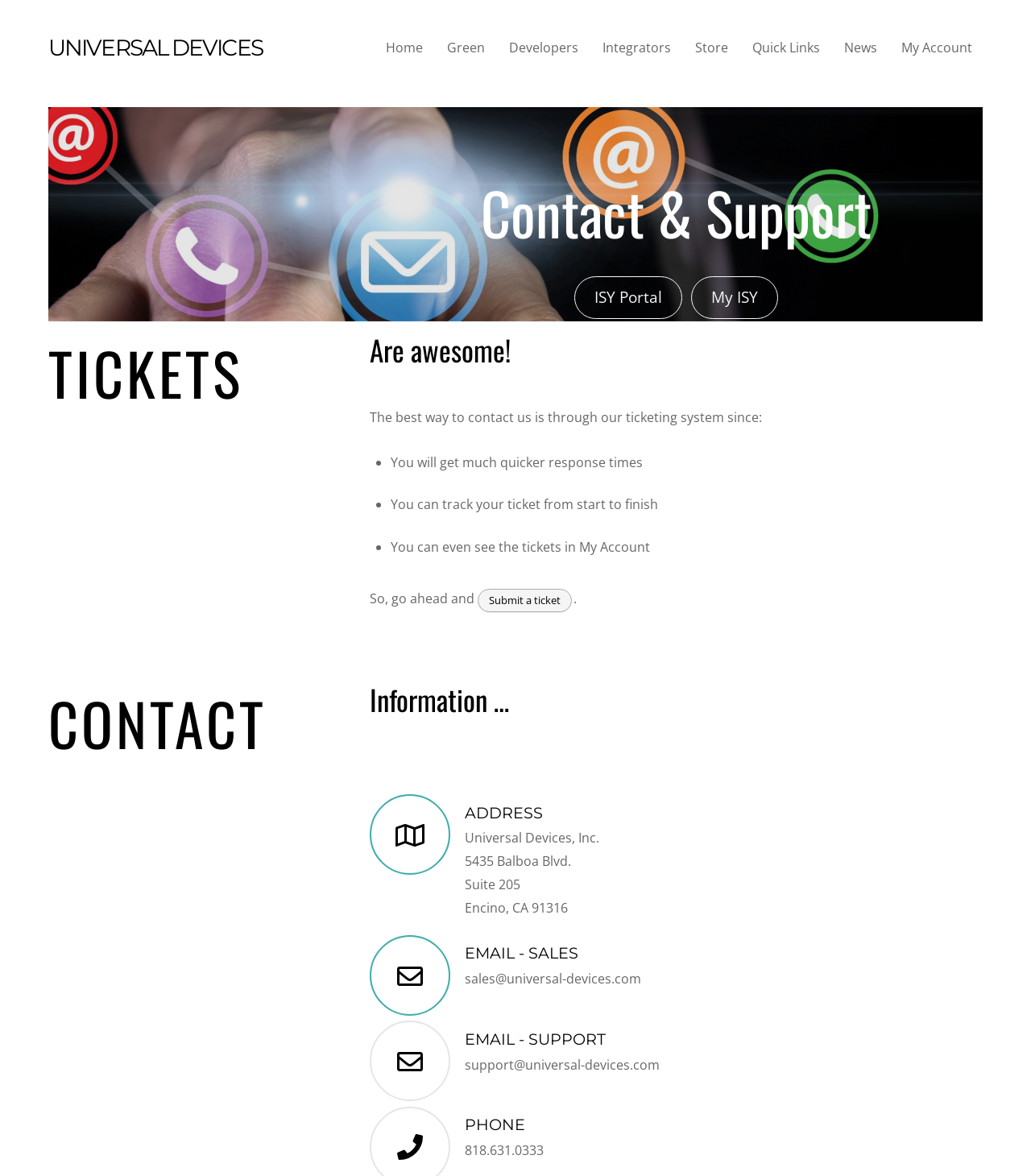What is the benefit of using the ticketing system?
Answer the question with a detailed and thorough explanation.

I found the benefit of using the ticketing system by looking at the text that says 'You will get much quicker response times' under the 'TICKETS' heading, which explains the advantages of using the ticketing system.